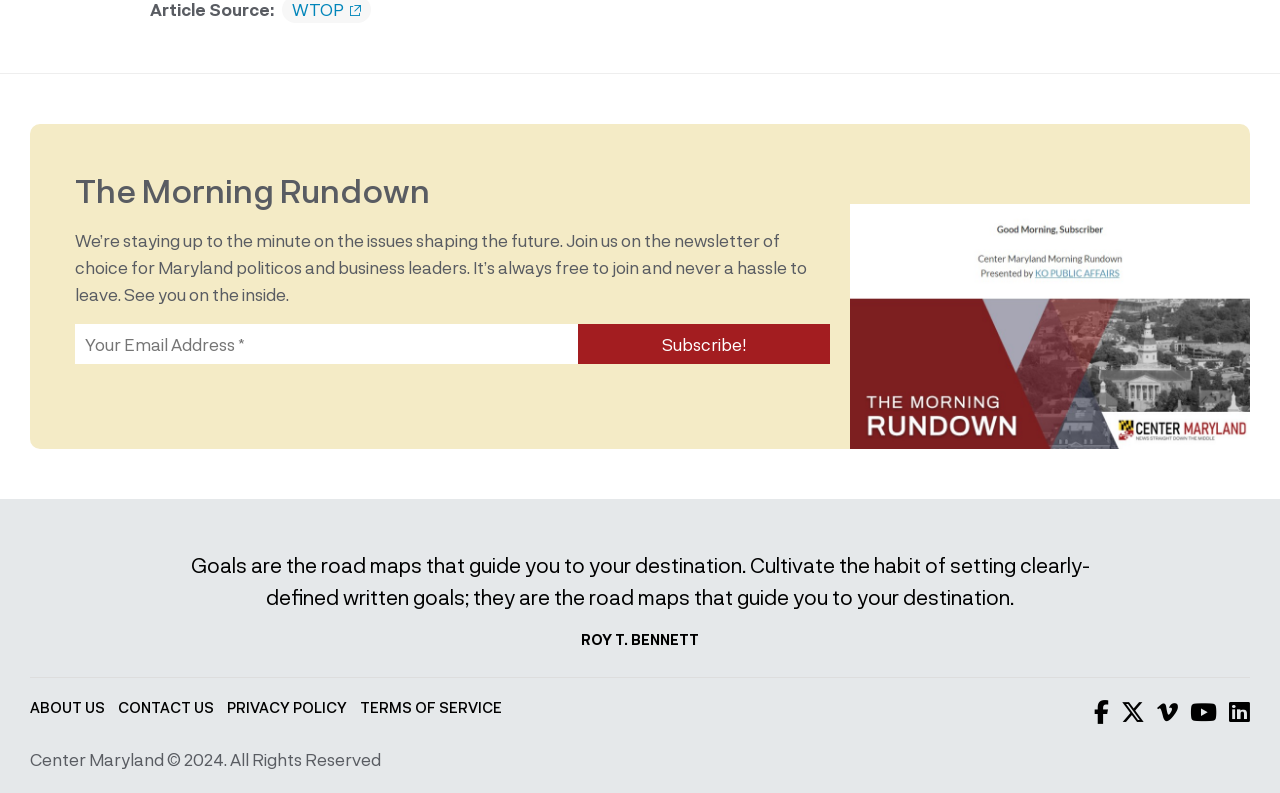What options are available in the footer section?
Based on the image, provide a one-word or brief-phrase response.

About Us, Contact Us, etc.